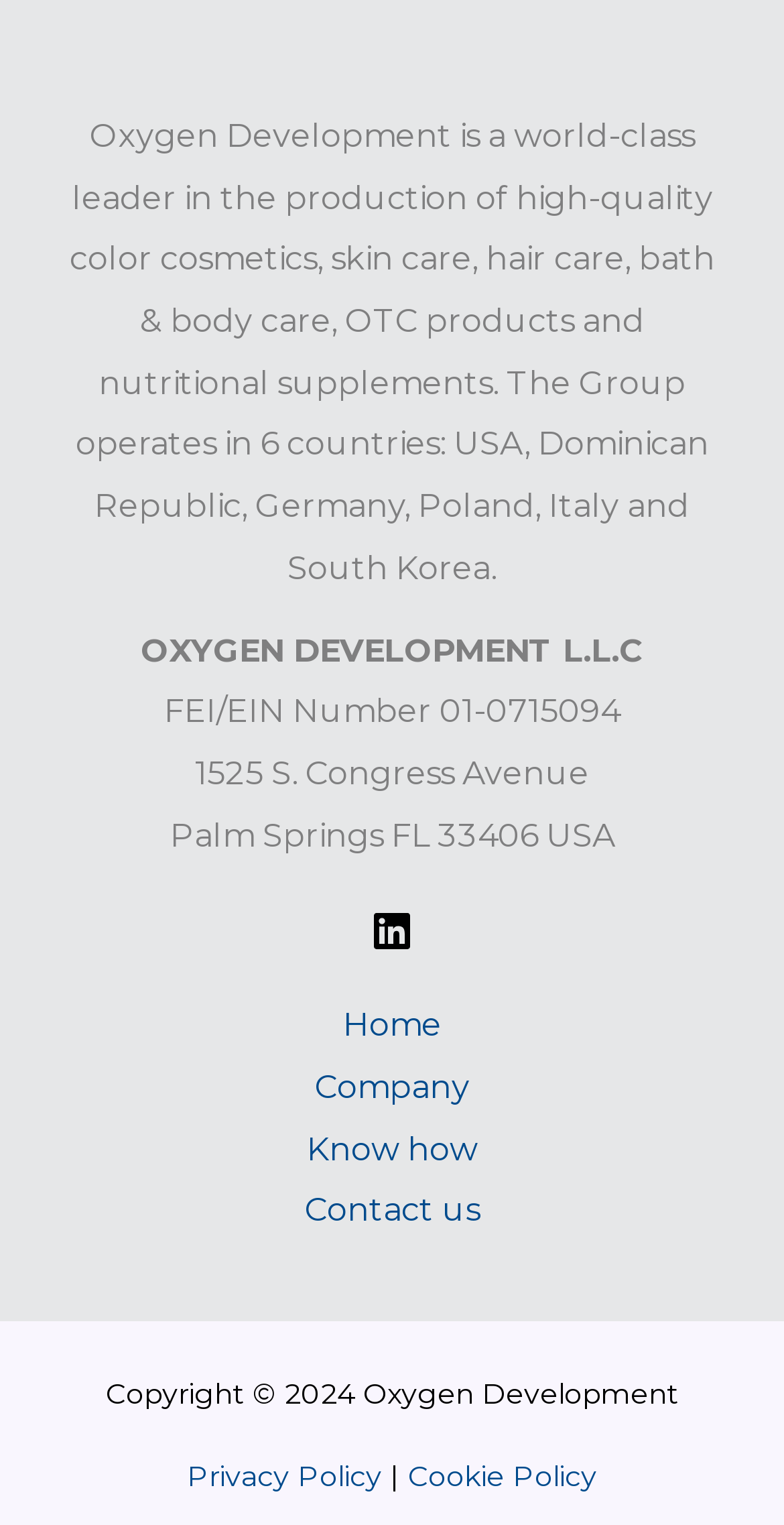What is the company's FEI/EIN number?
Using the image as a reference, give an elaborate response to the question.

I found the FEI/EIN number in the footer section of the webpage, specifically in the 'Footer Widget 2' section, where the company's address and other contact information are listed.